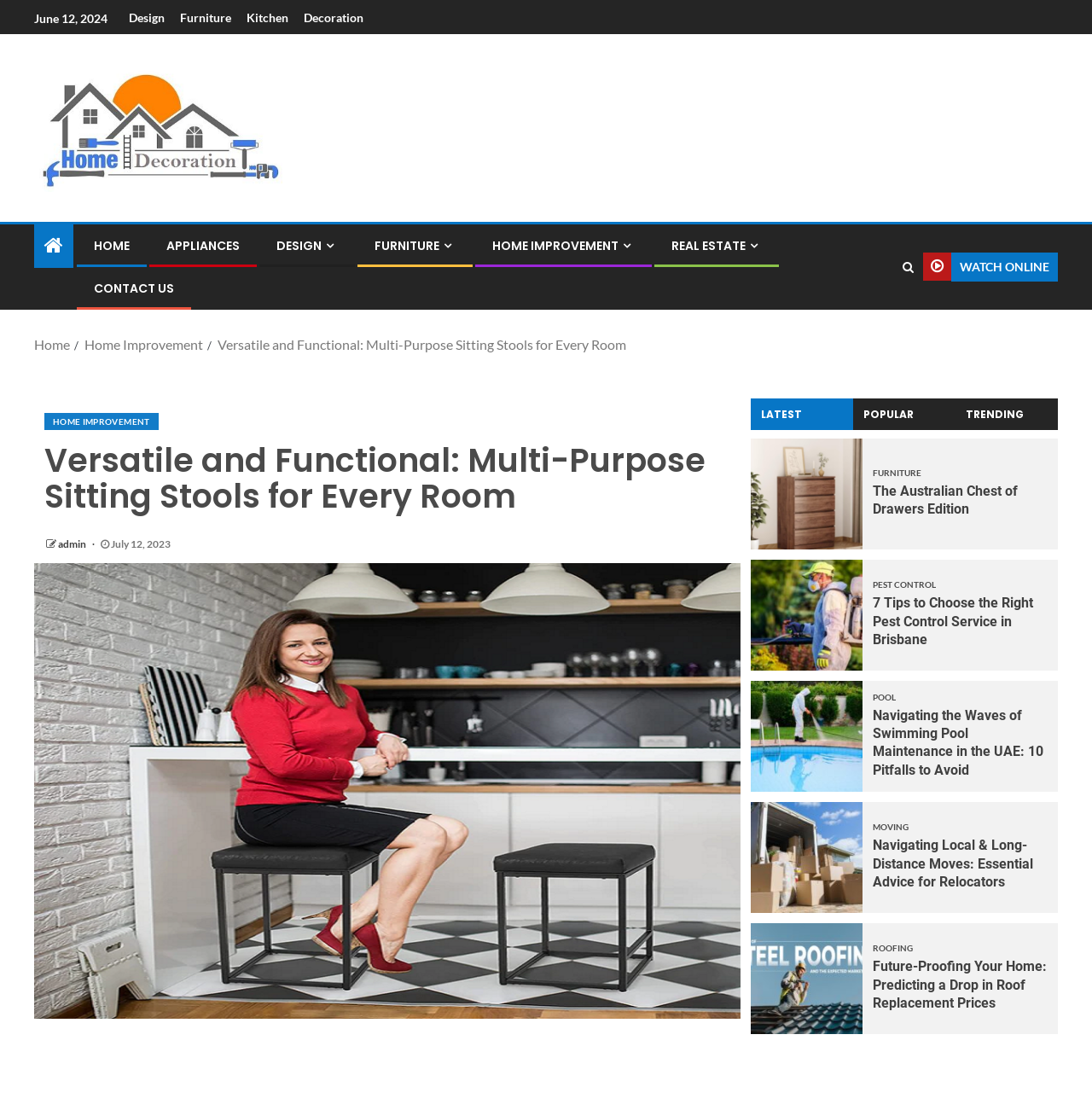What is the topic of the first article?
Refer to the image and provide a concise answer in one word or phrase.

Furniture